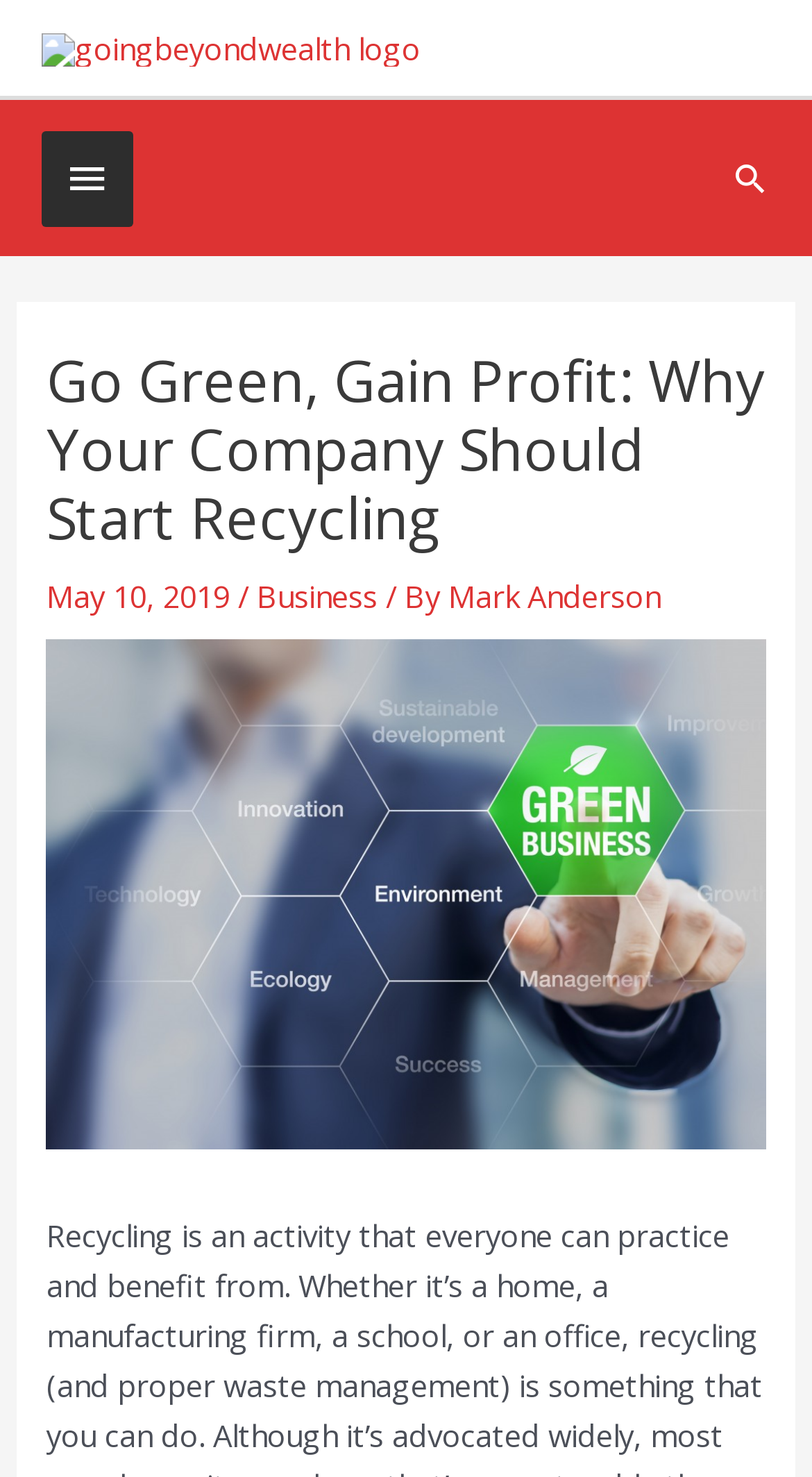Carefully examine the image and provide an in-depth answer to the question: What is the logo of the website?

I found the logo of the website by looking at the image element that says 'goingbeyondwealth logo' which is located at the top left corner of the webpage.